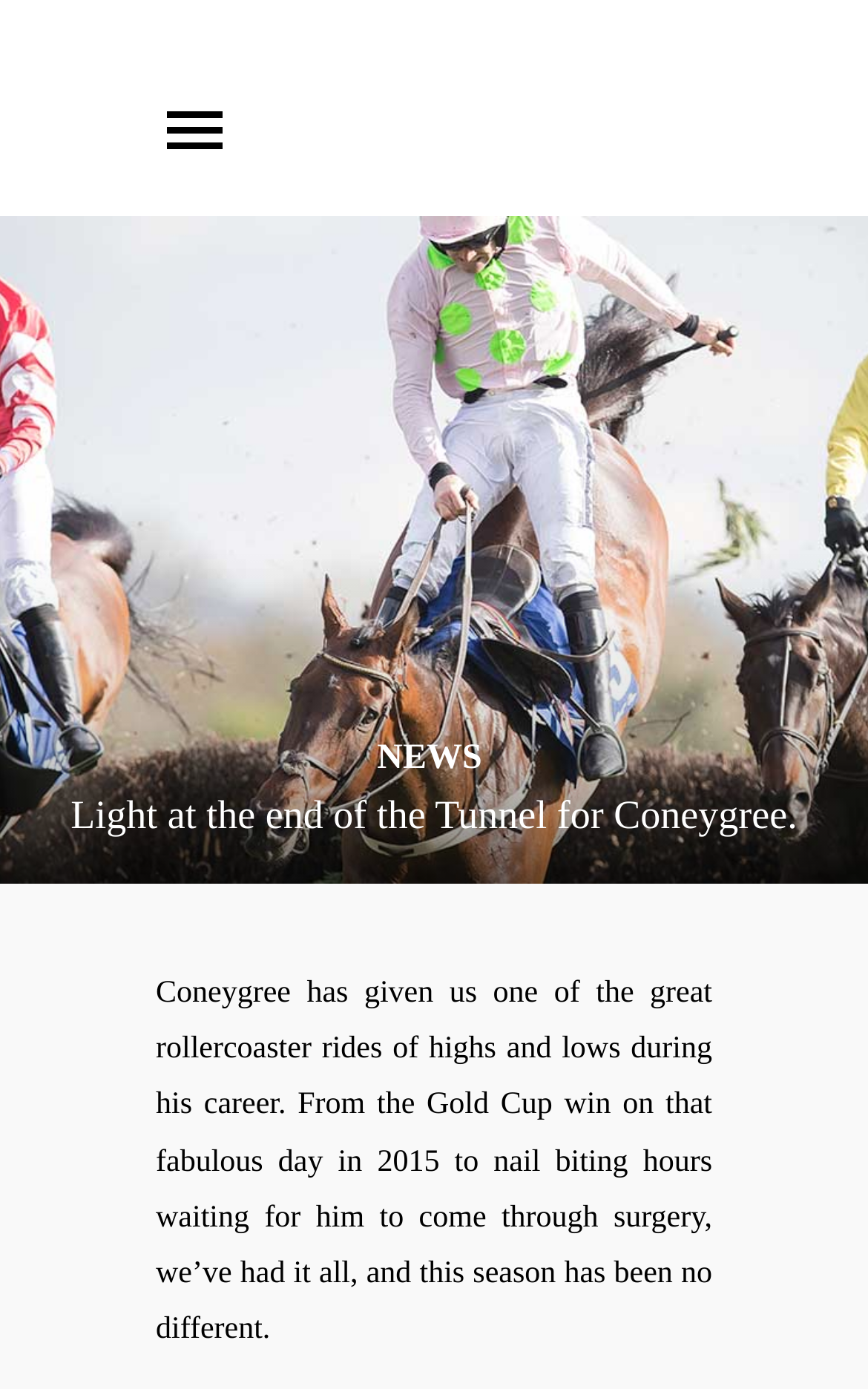Please locate and retrieve the main header text of the webpage.

Light at the end of the Tunnel for Coneygree.